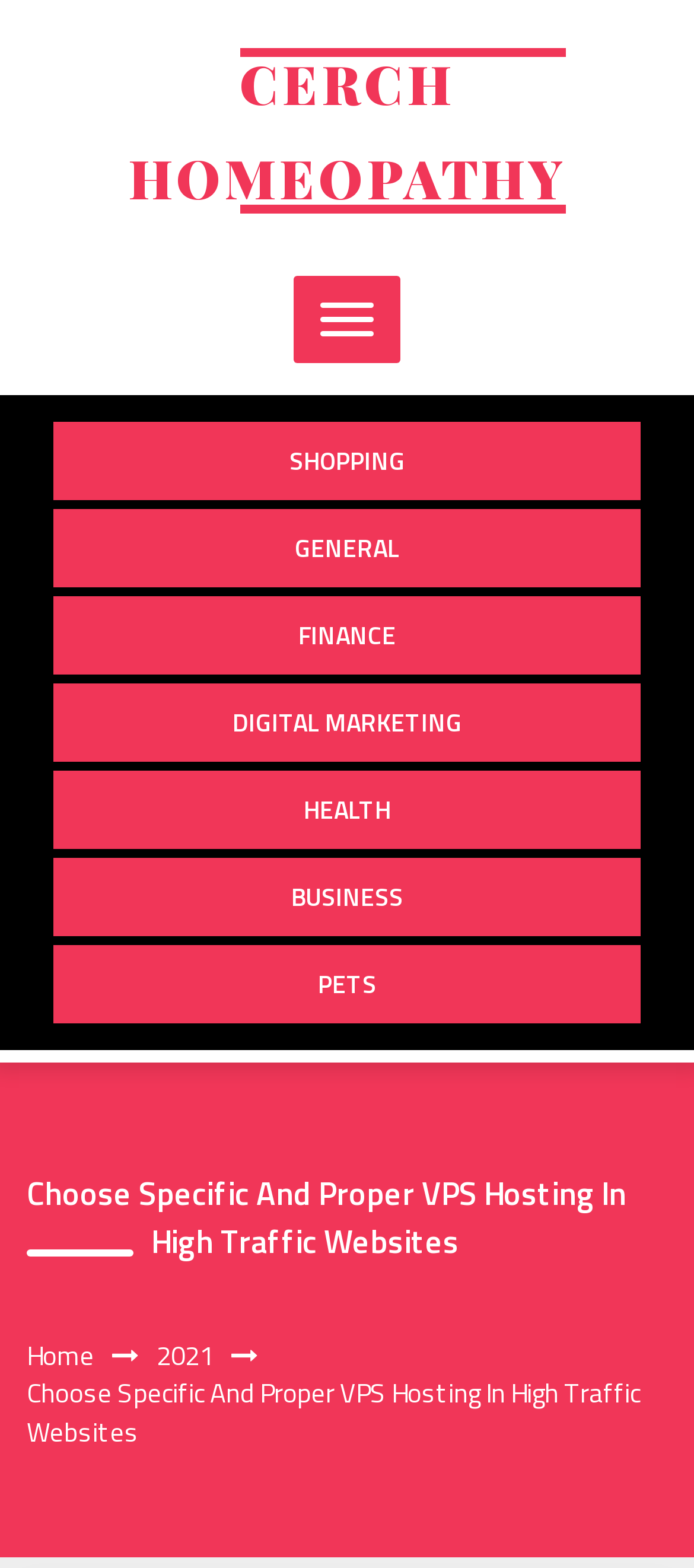Respond to the question below with a single word or phrase:
What is the purpose of the button with no text?

Menu control